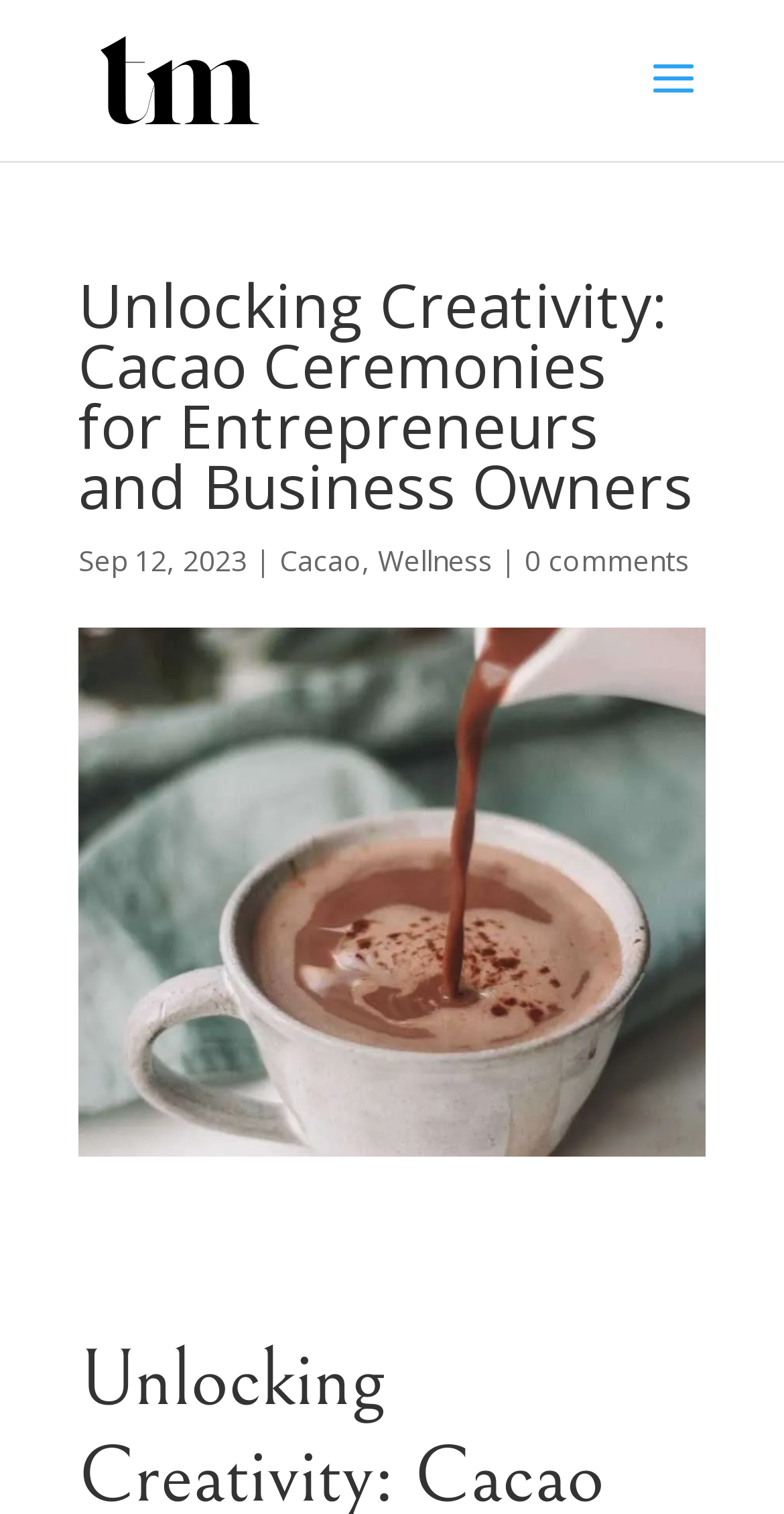Write an extensive caption that covers every aspect of the webpage.

The webpage is about Toni-Marie, a marketing consultant in Melbourne, and her cacao ceremonies for entrepreneurs and business owners. At the top, there is a link to Toni-Marie's profile, accompanied by a small image of her, taking up about a quarter of the screen width. Below this, a prominent heading reads "Unlocking Creativity: Cacao Ceremonies for Entrepreneurs and Business Owners", spanning almost the entire screen width.

Underneath the heading, there is a section with a date "Sep 12, 2023" followed by a vertical line and three links: "Cacao", "Wellness", and "0 comments". These links are aligned horizontally and take up about half of the screen width. The "Cacao" link is positioned to the left of the vertical line, while the "Wellness" and "0 comments" links are to the right.